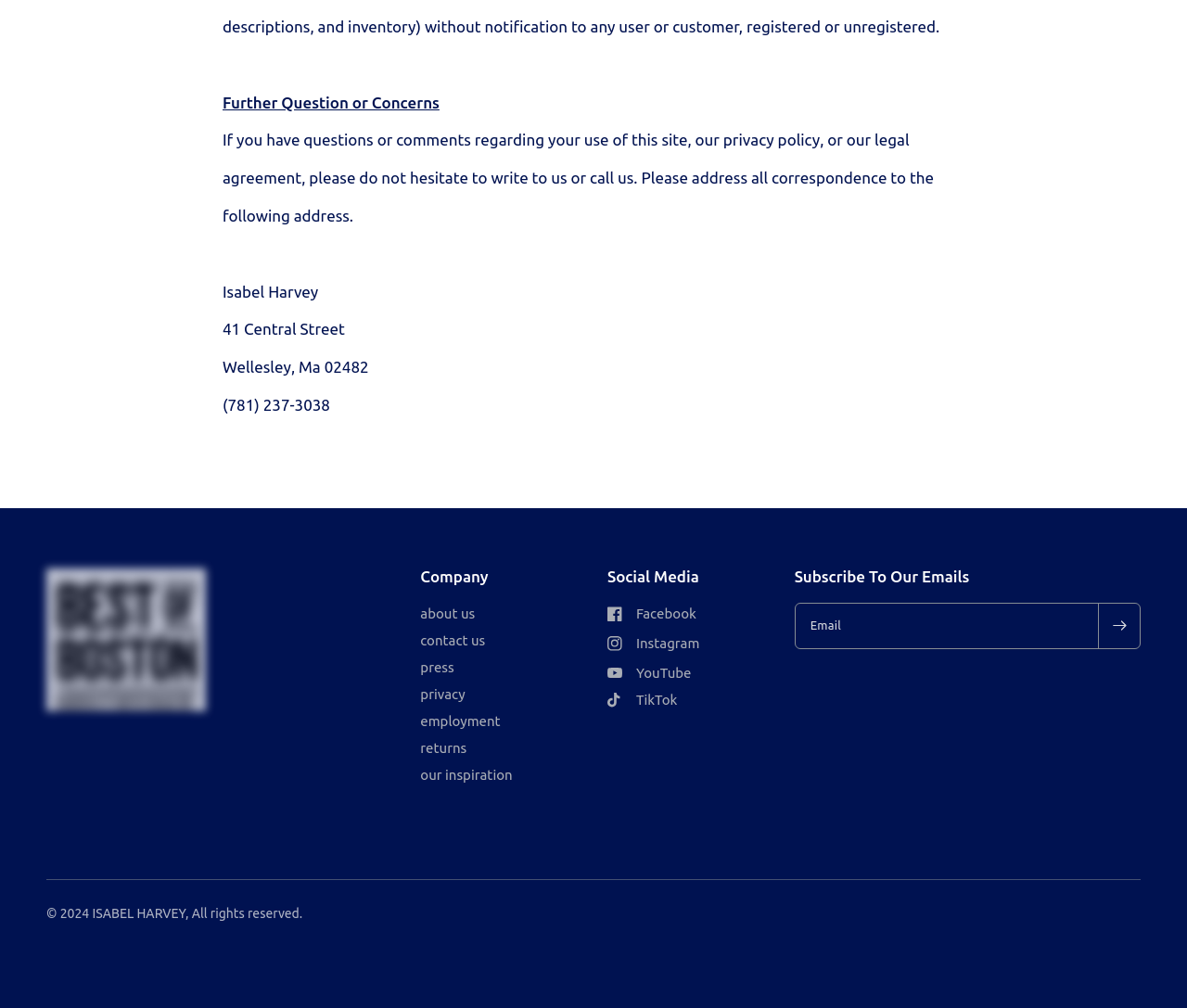Find the bounding box coordinates for the HTML element described in this sentence: "about us". Provide the coordinates as four float numbers between 0 and 1, in the format [left, top, right, bottom].

[0.354, 0.601, 0.4, 0.616]